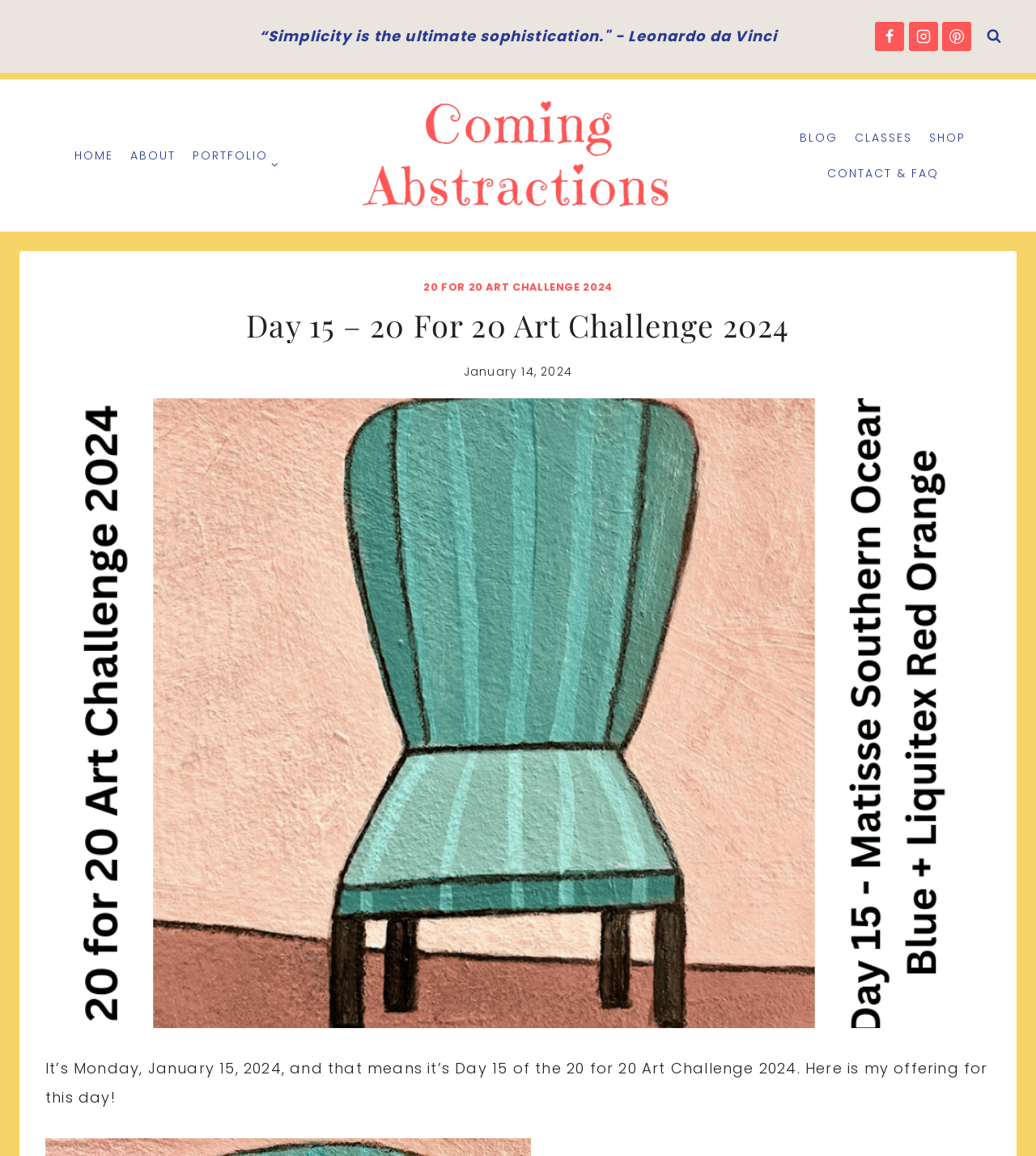Find the main header of the webpage and produce its text content.

Day 15 – 20 For 20 Art Challenge 2024